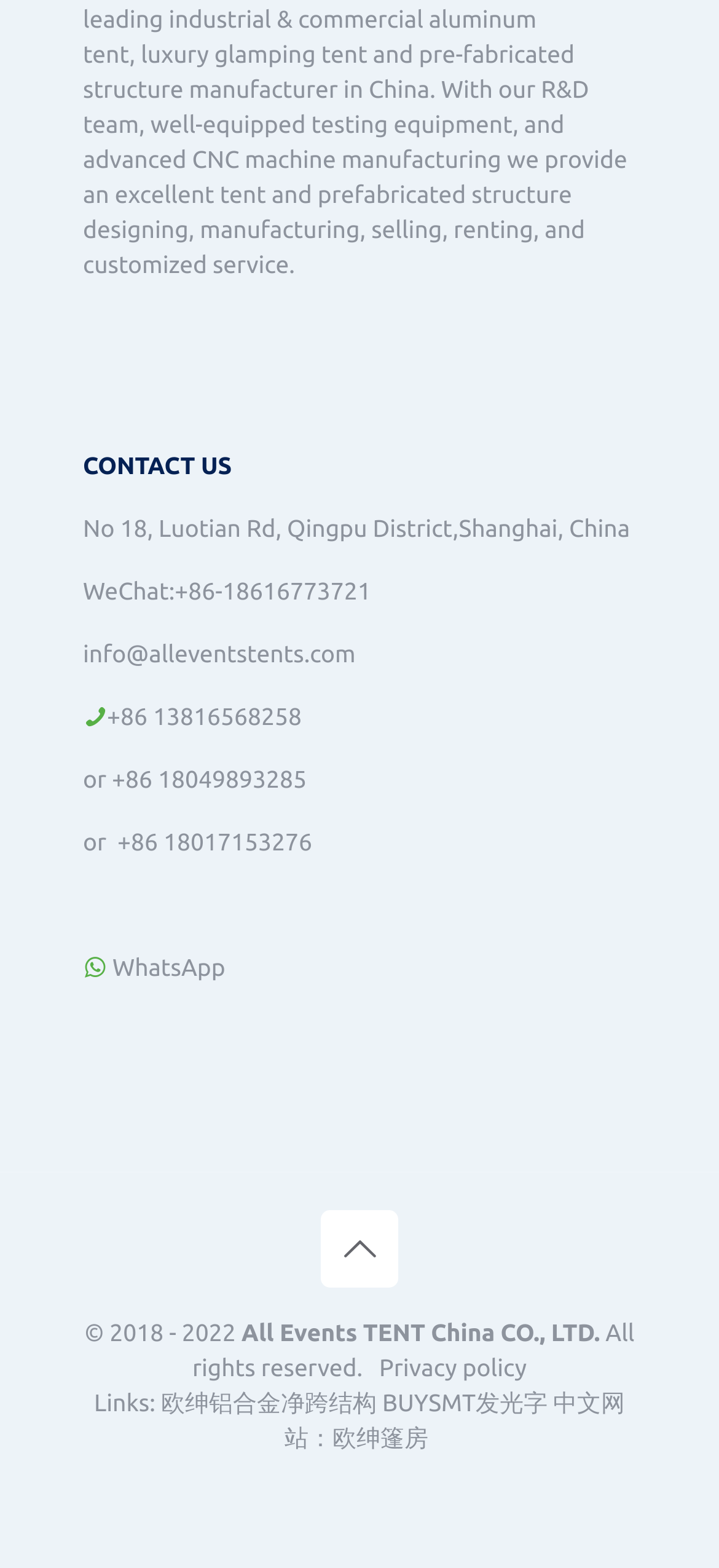Provide a brief response to the question below using a single word or phrase: 
What is the WeChat number?

+86-18616773721